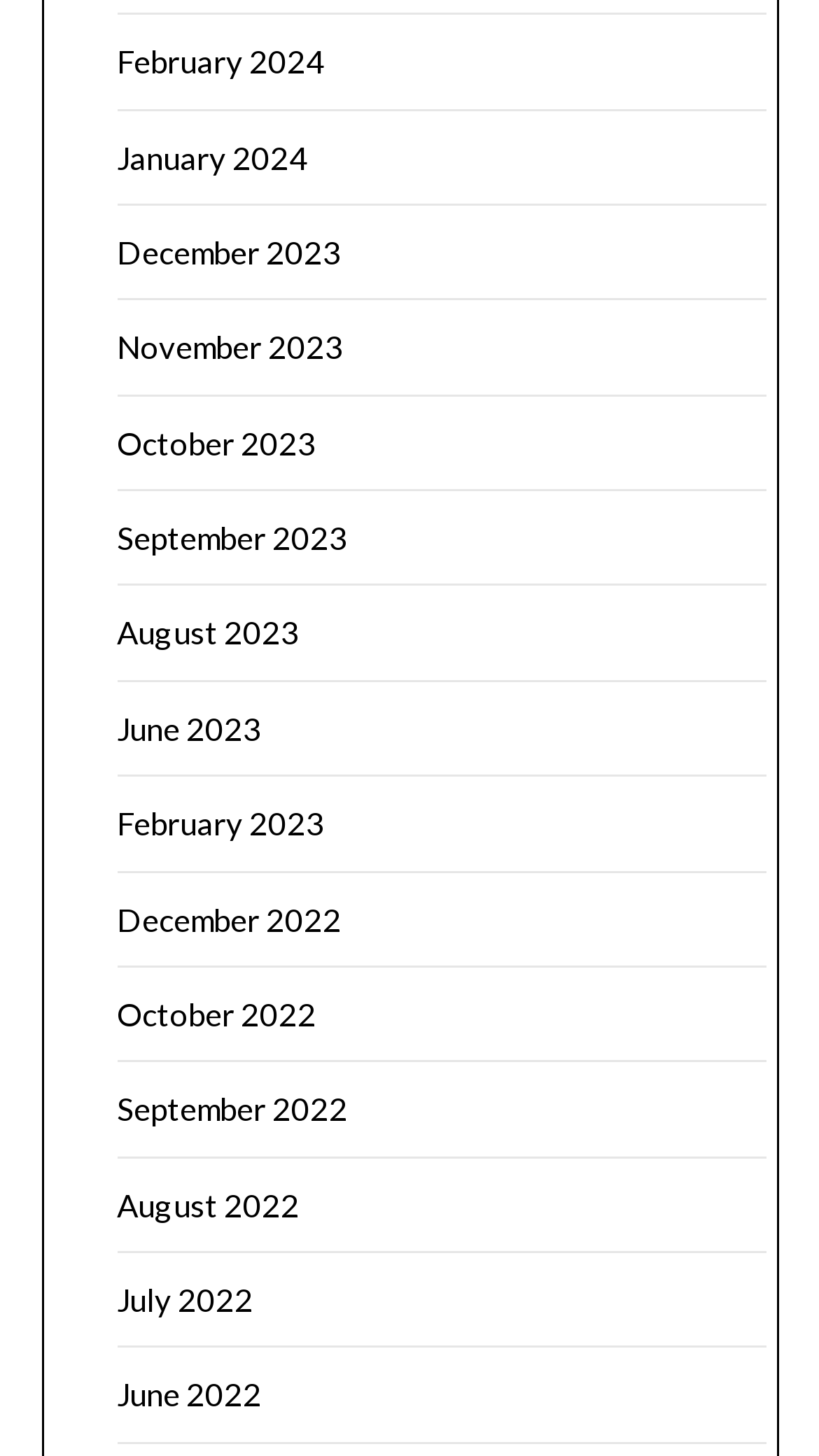Please provide the bounding box coordinates for the element that needs to be clicked to perform the following instruction: "View February 2024". The coordinates should be given as four float numbers between 0 and 1, i.e., [left, top, right, bottom].

[0.142, 0.029, 0.396, 0.055]